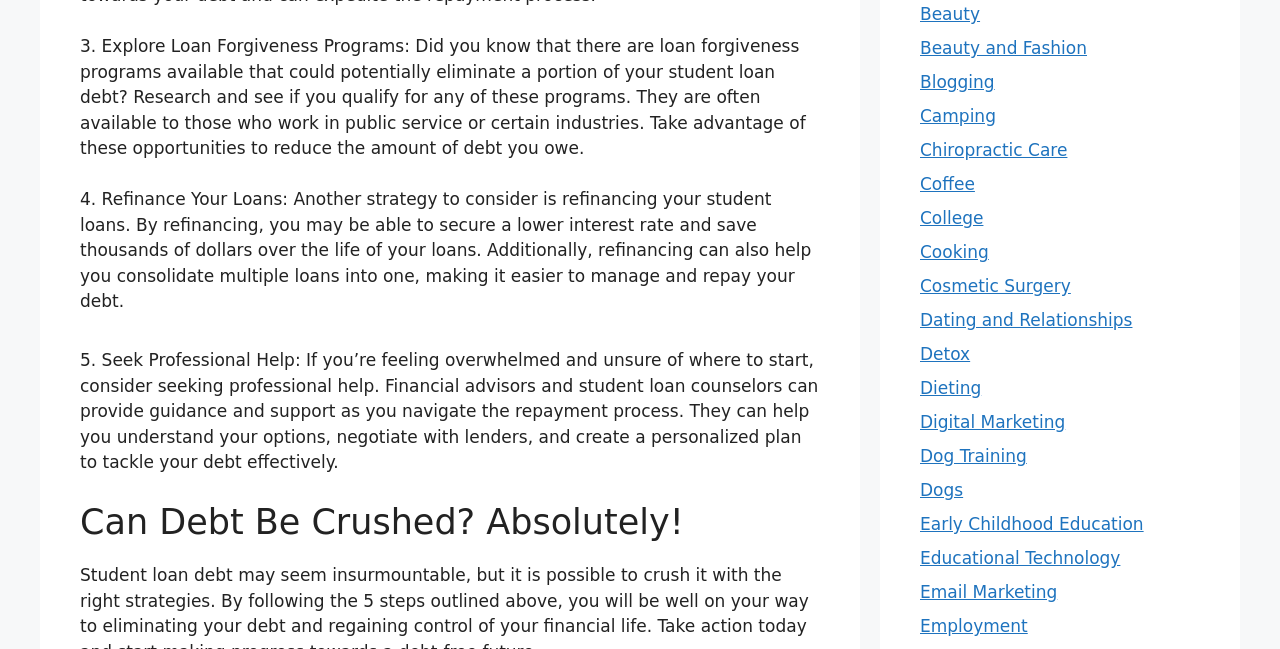Give a concise answer using only one word or phrase for this question:
What is the first strategy mentioned for dealing with student loan debt?

Explore Loan Forgiveness Programs